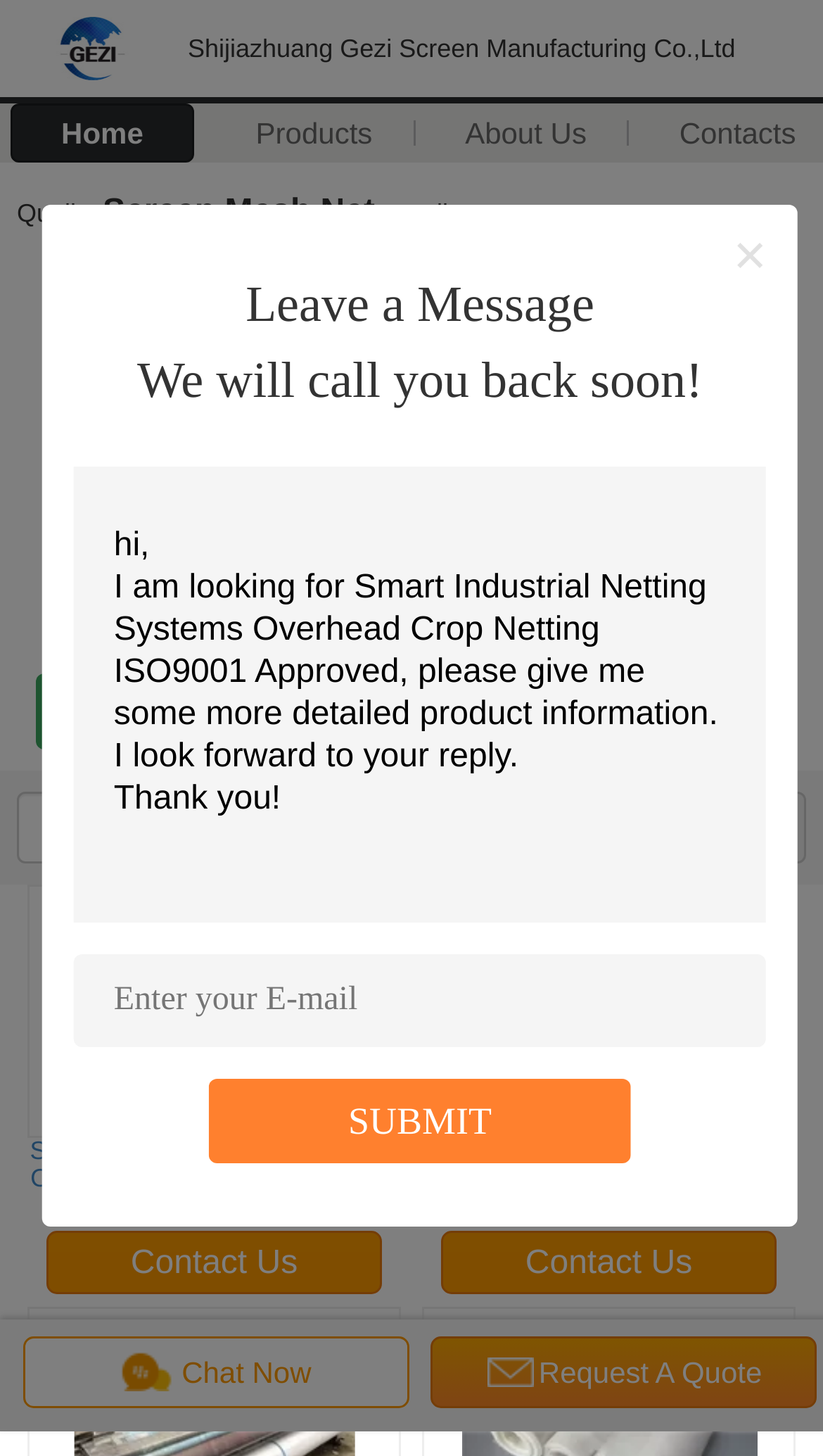Can you provide the bounding box coordinates for the element that should be clicked to implement the instruction: "Enter a message in the text area"?

[0.09, 0.344, 0.931, 0.634]